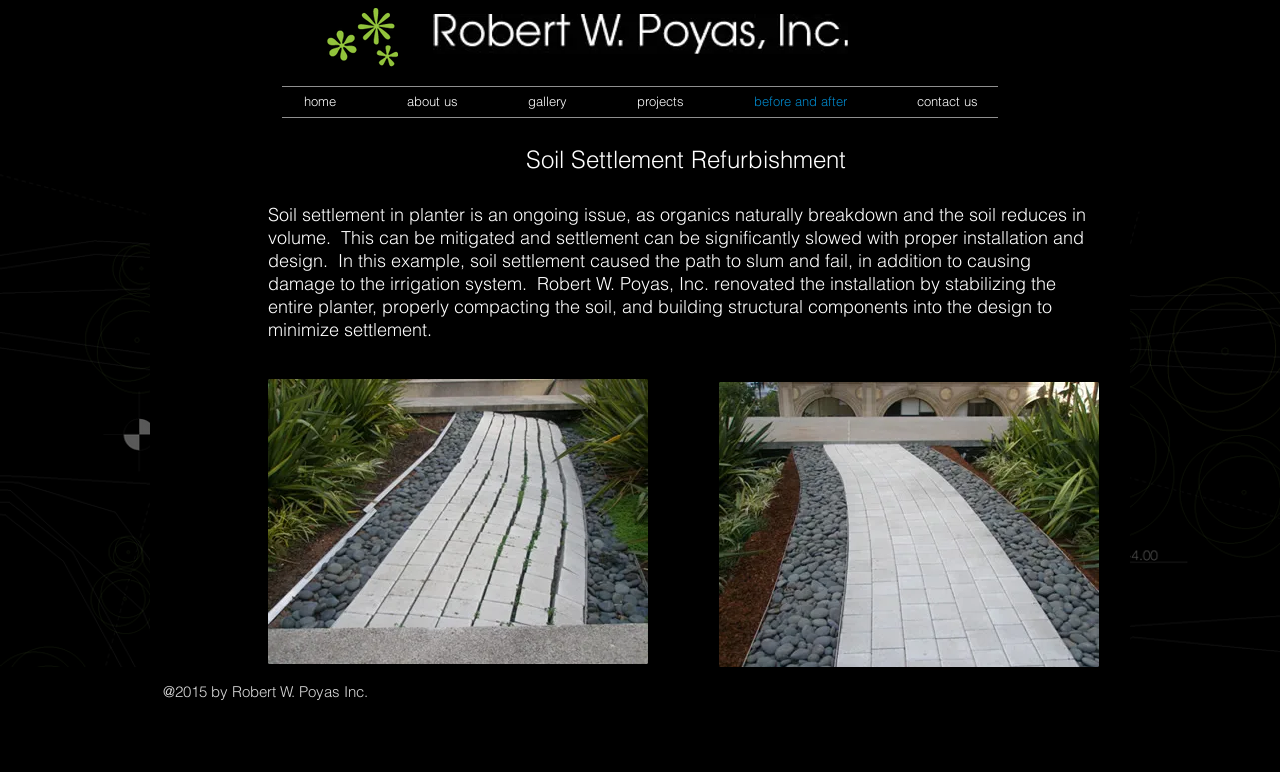What is damaged in the example?
From the image, respond using a single word or phrase.

Path and irrigation system